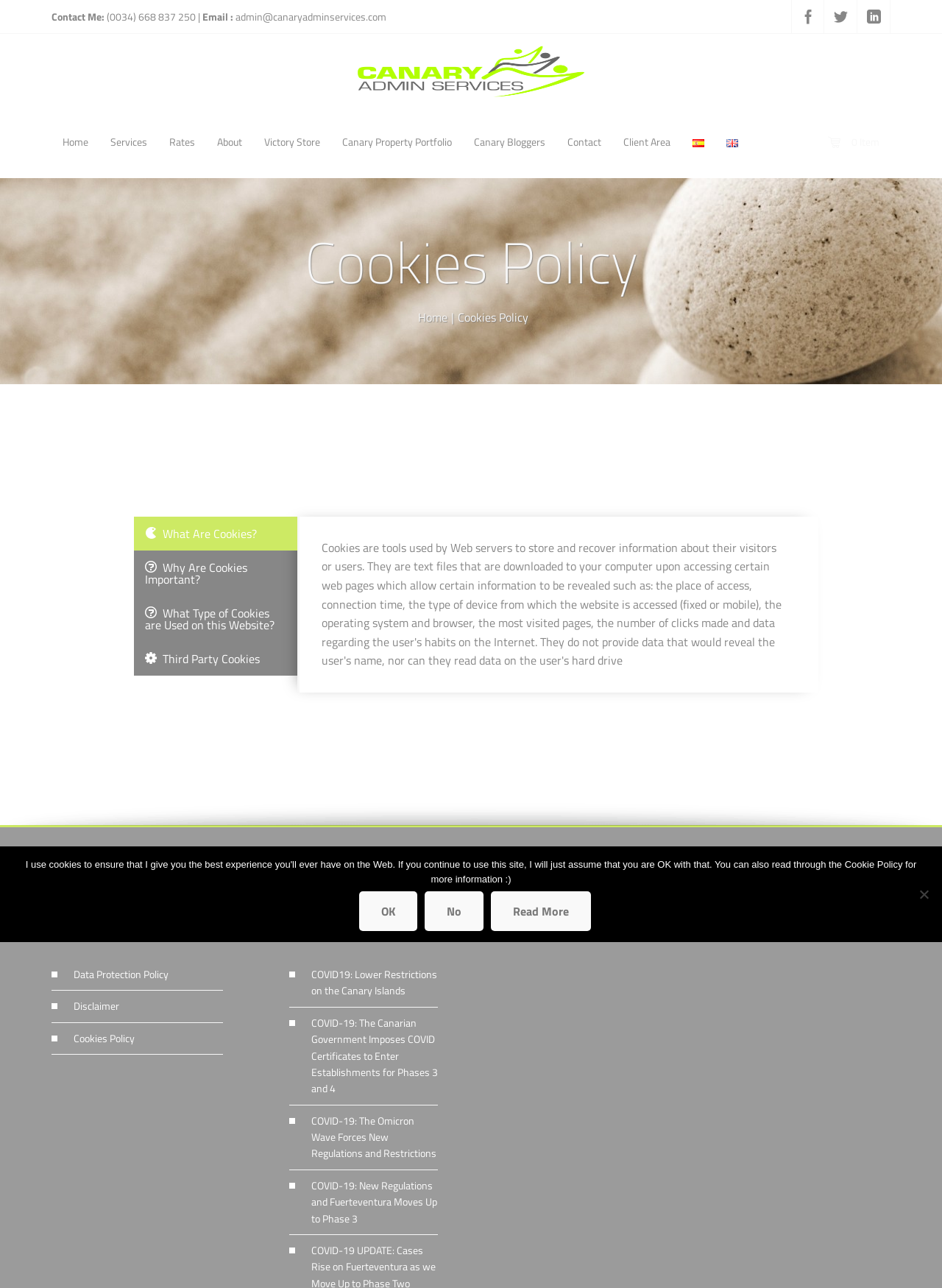How many language options are available on the webpage?
Using the image, answer in one word or phrase.

2